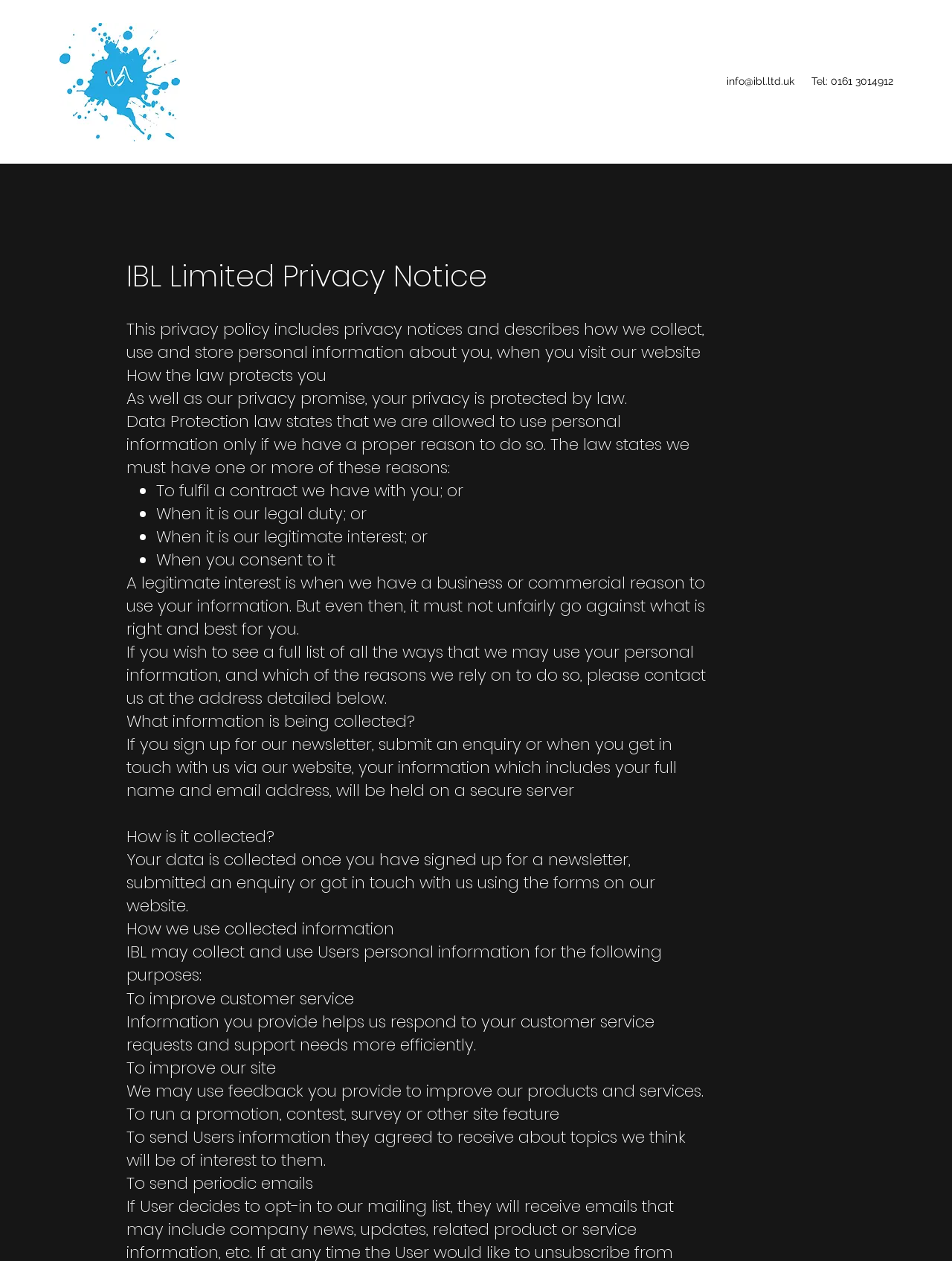Give a concise answer using only one word or phrase for this question:
How is user information stored?

On a secure server